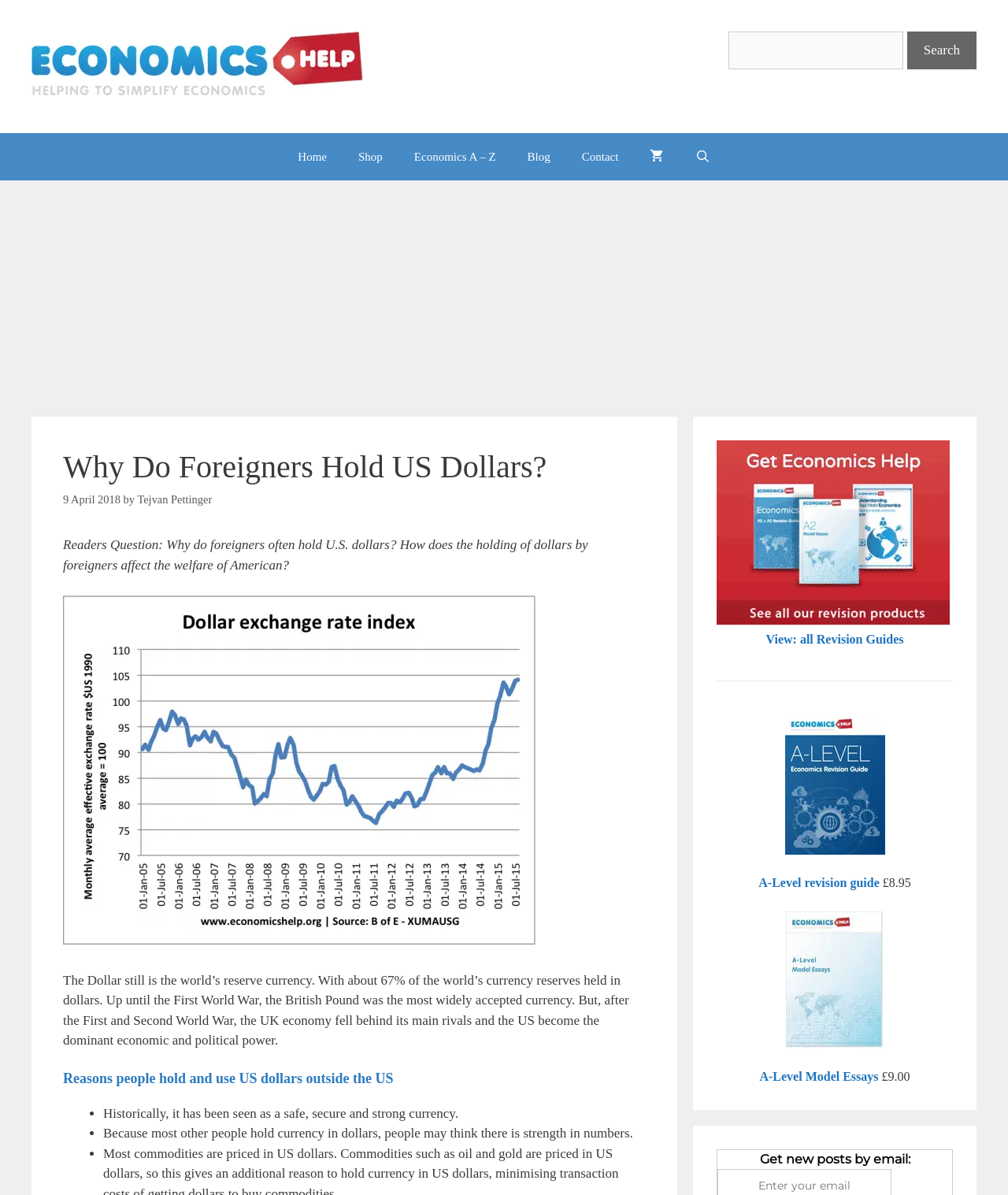What is the text of the webpage's headline?

Why Do Foreigners Hold US Dollars?